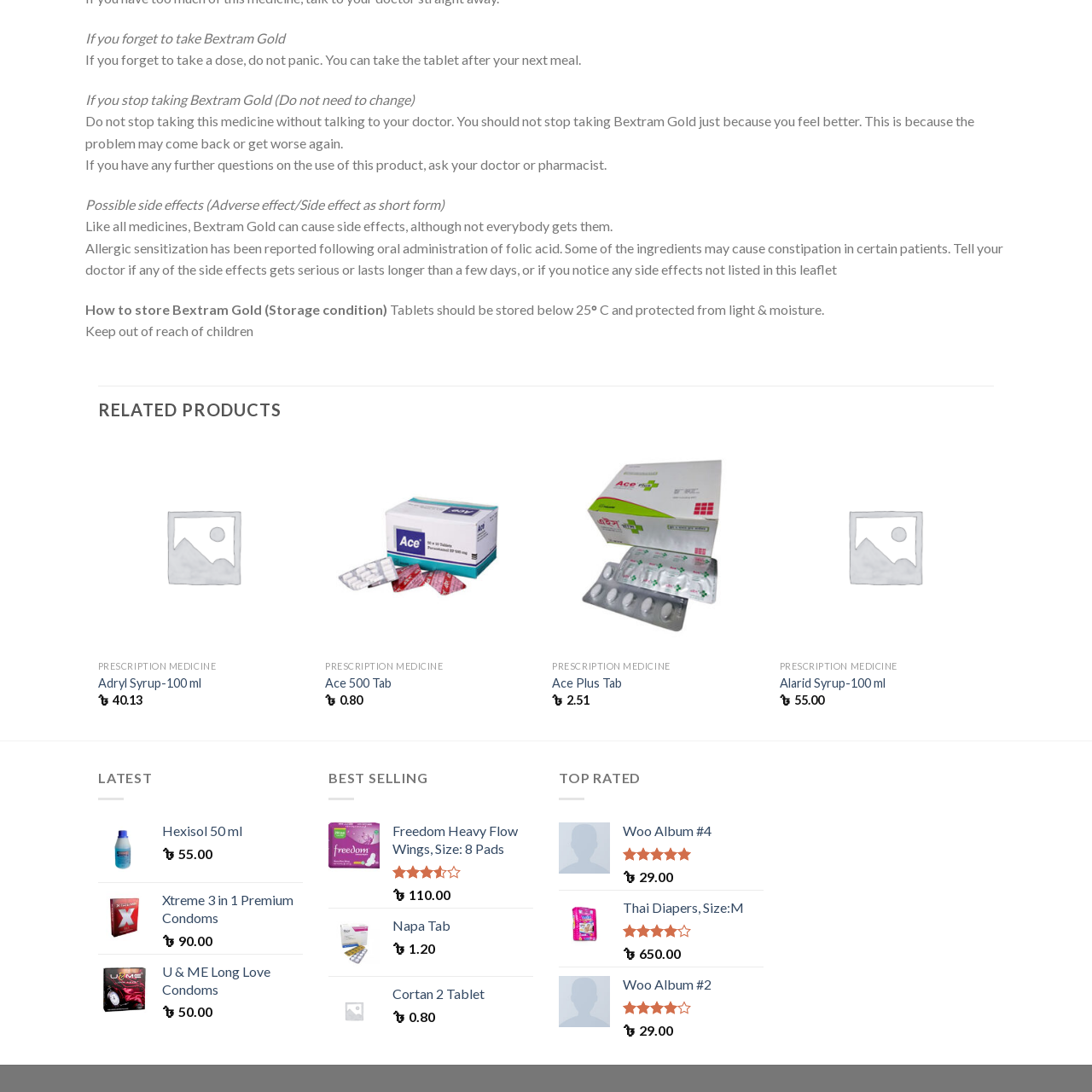Direct your attention to the image marked by the red boundary, What type of interface is likely displayed? Provide a single word or phrase in response.

User-friendly